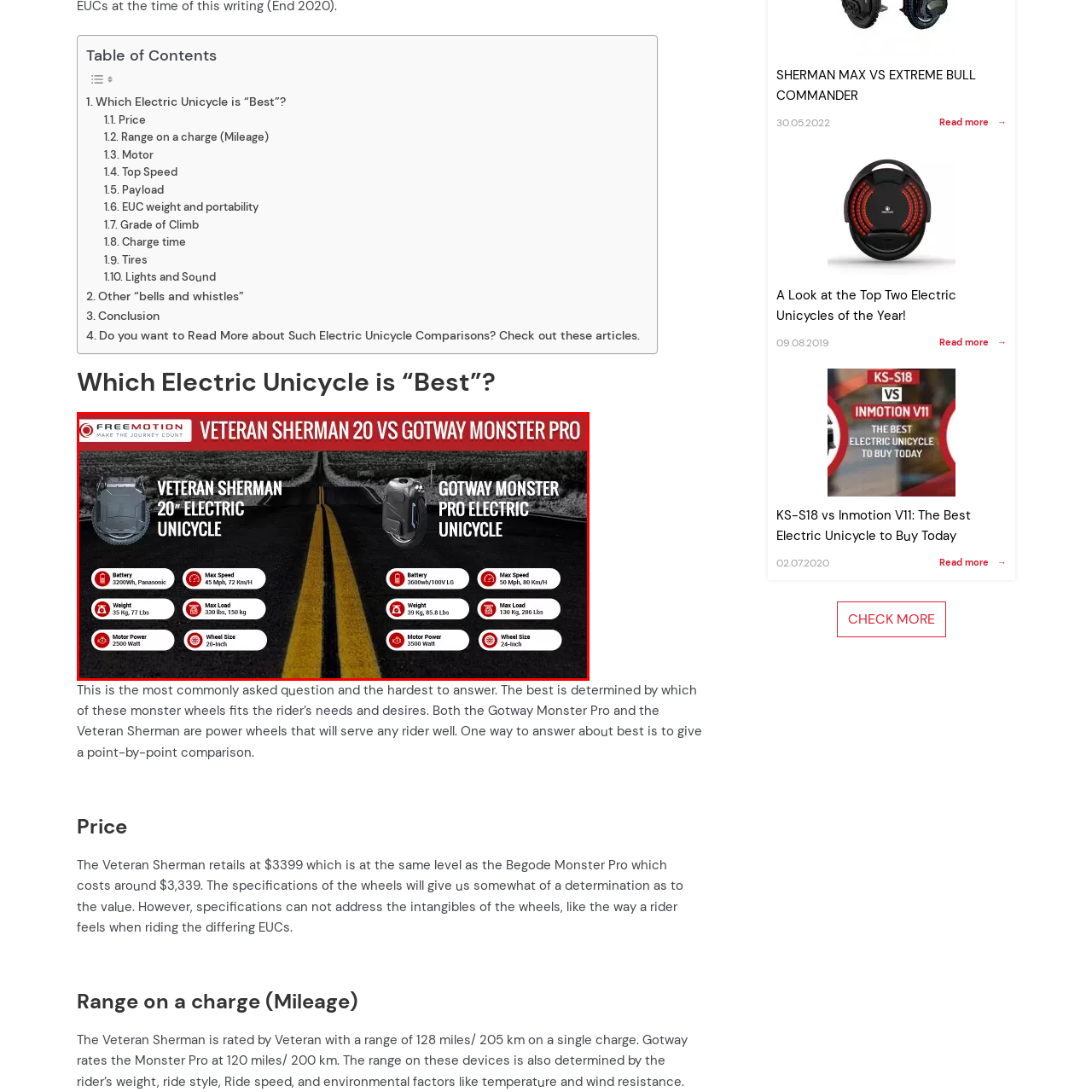Check the section outlined in red, What is the wheel size of the Veteran Sherman 20”? Please reply with a single word or phrase.

20 inches